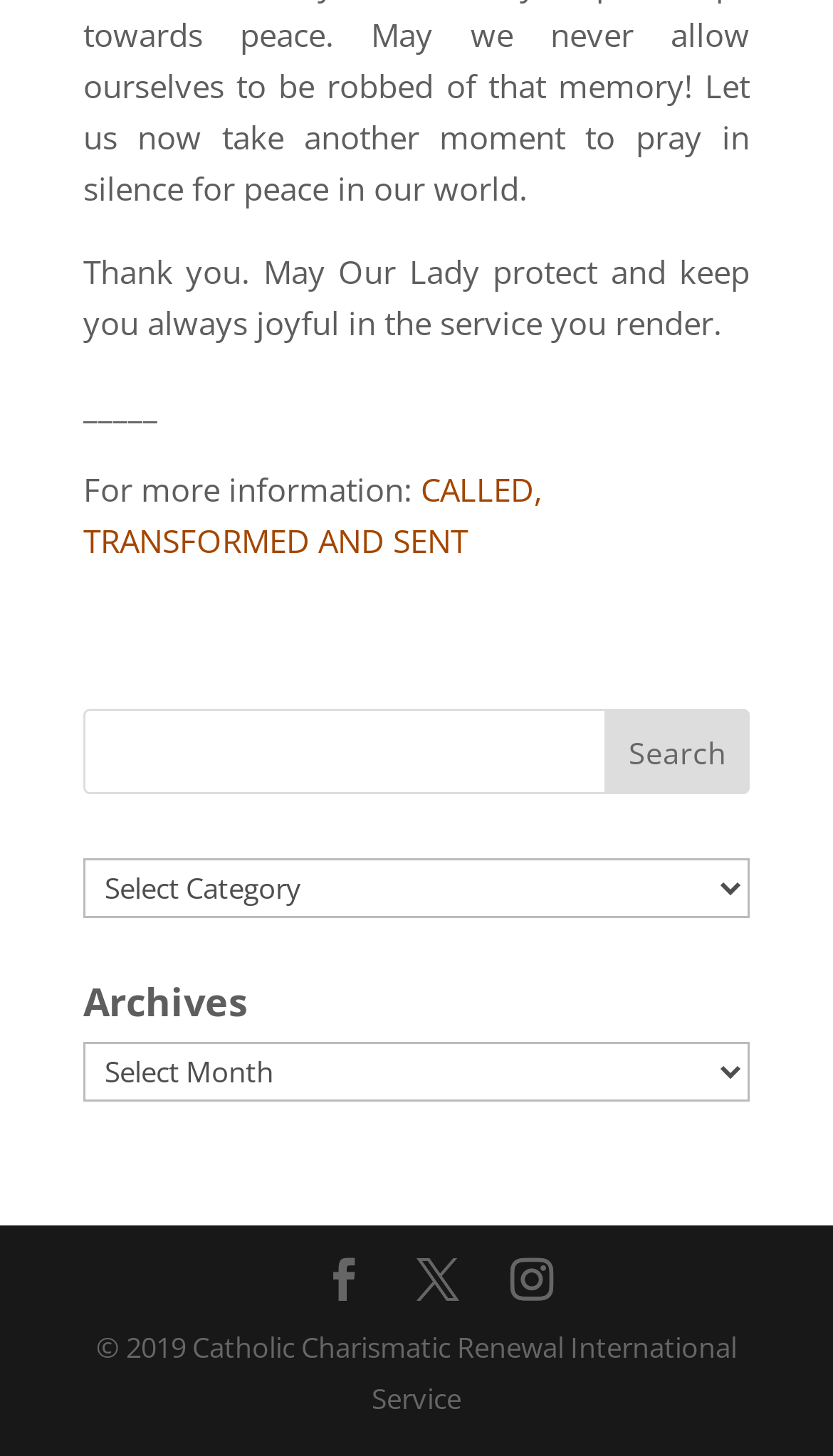Can you specify the bounding box coordinates for the region that should be clicked to fulfill this instruction: "View archives".

[0.1, 0.716, 0.9, 0.757]